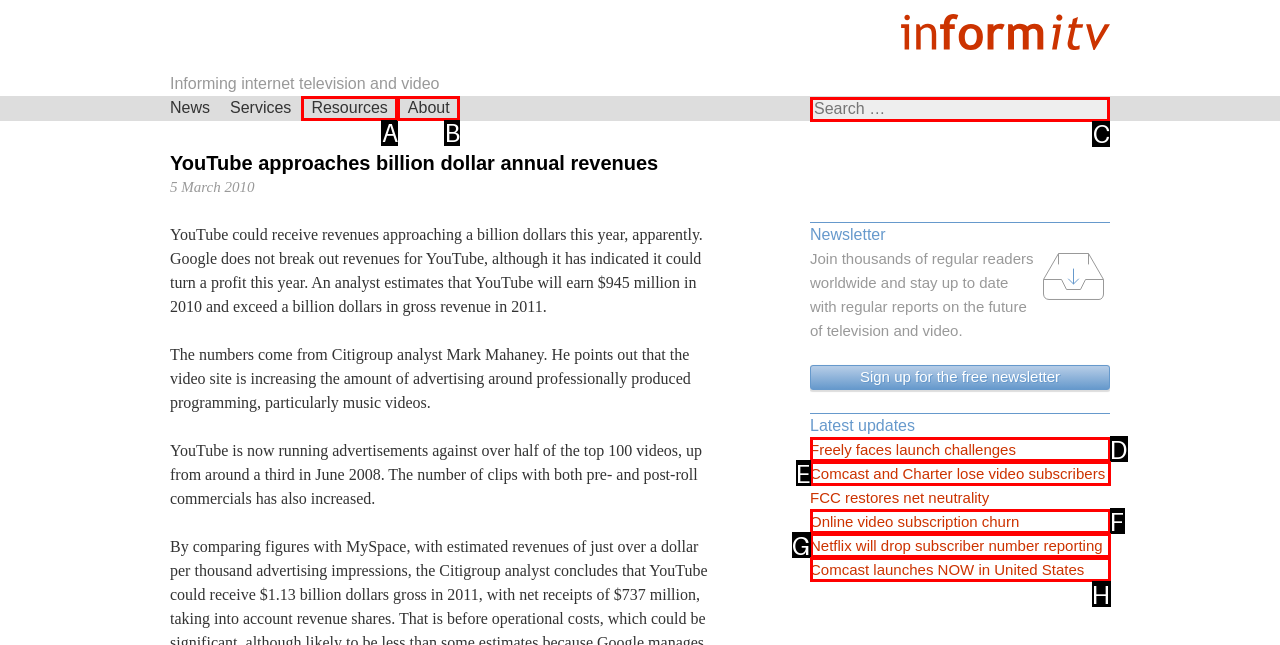Identify the HTML element that should be clicked to accomplish the task: Search for something
Provide the option's letter from the given choices.

C